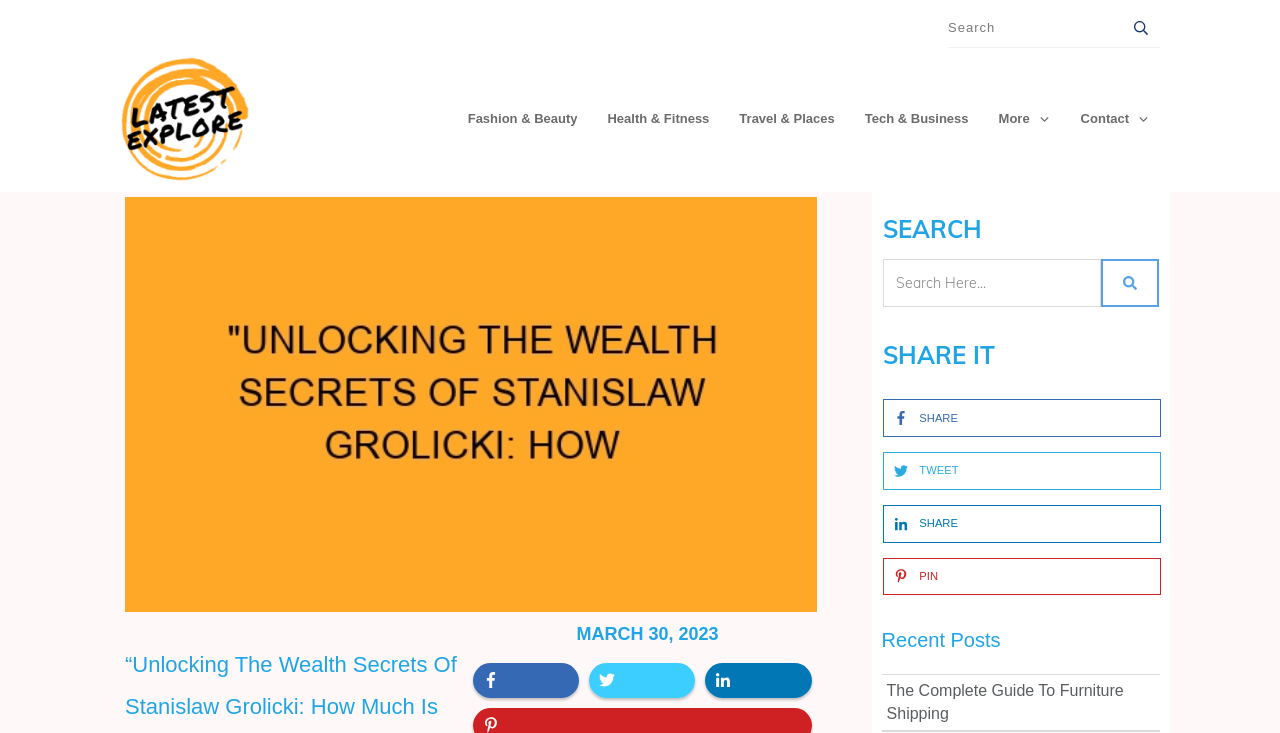Please identify the bounding box coordinates of the area I need to click to accomplish the following instruction: "Share on social media".

[0.69, 0.546, 0.748, 0.595]